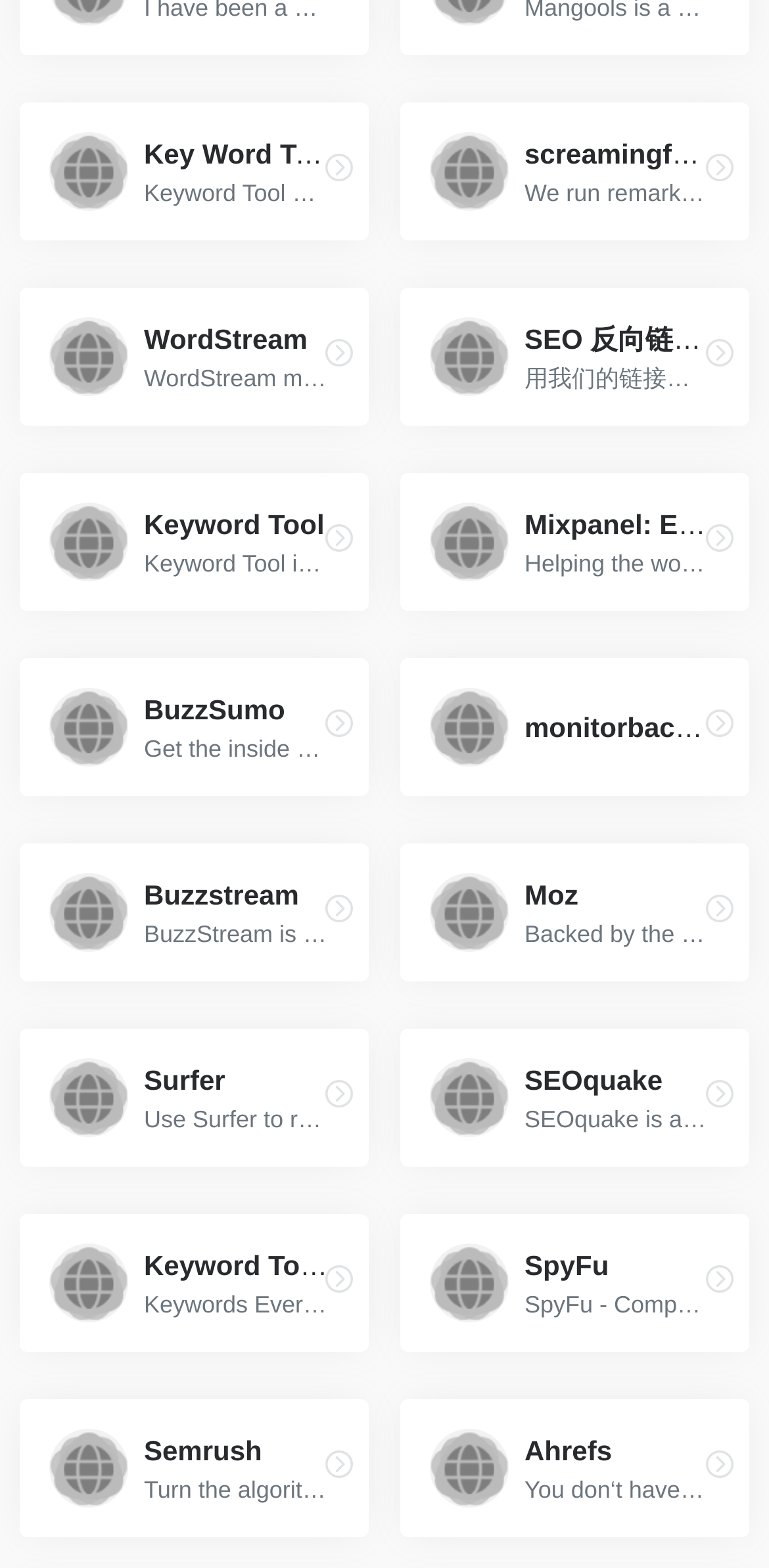Given the element description, predict the bounding box coordinates in the format (top-left x, top-left y, bottom-right x, bottom-right y). Make sure all values are between 0 and 1. Here is the element description: SEO 反向链接检查工具和链接建立工具箱 用我们的链接智能数据打造您的反向链接策略，制定强大的 SEO 反向链接计划，即刻增加自然流量、提升排名。

[0.521, 0.183, 0.974, 0.271]